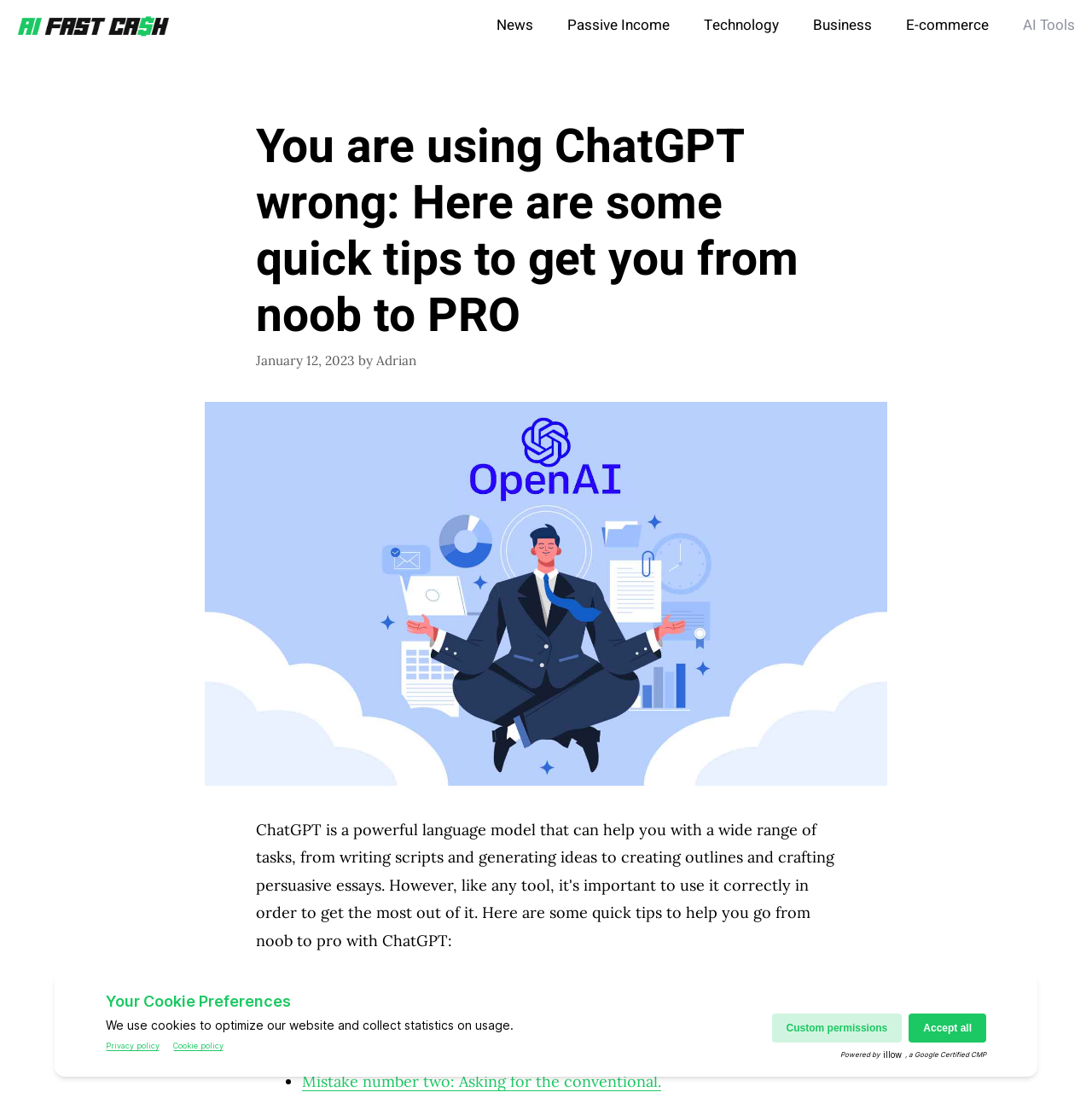Answer briefly with one word or phrase:
What is the topic of the first mistake in using ChatGPT?

Don't use it like you use Google to search